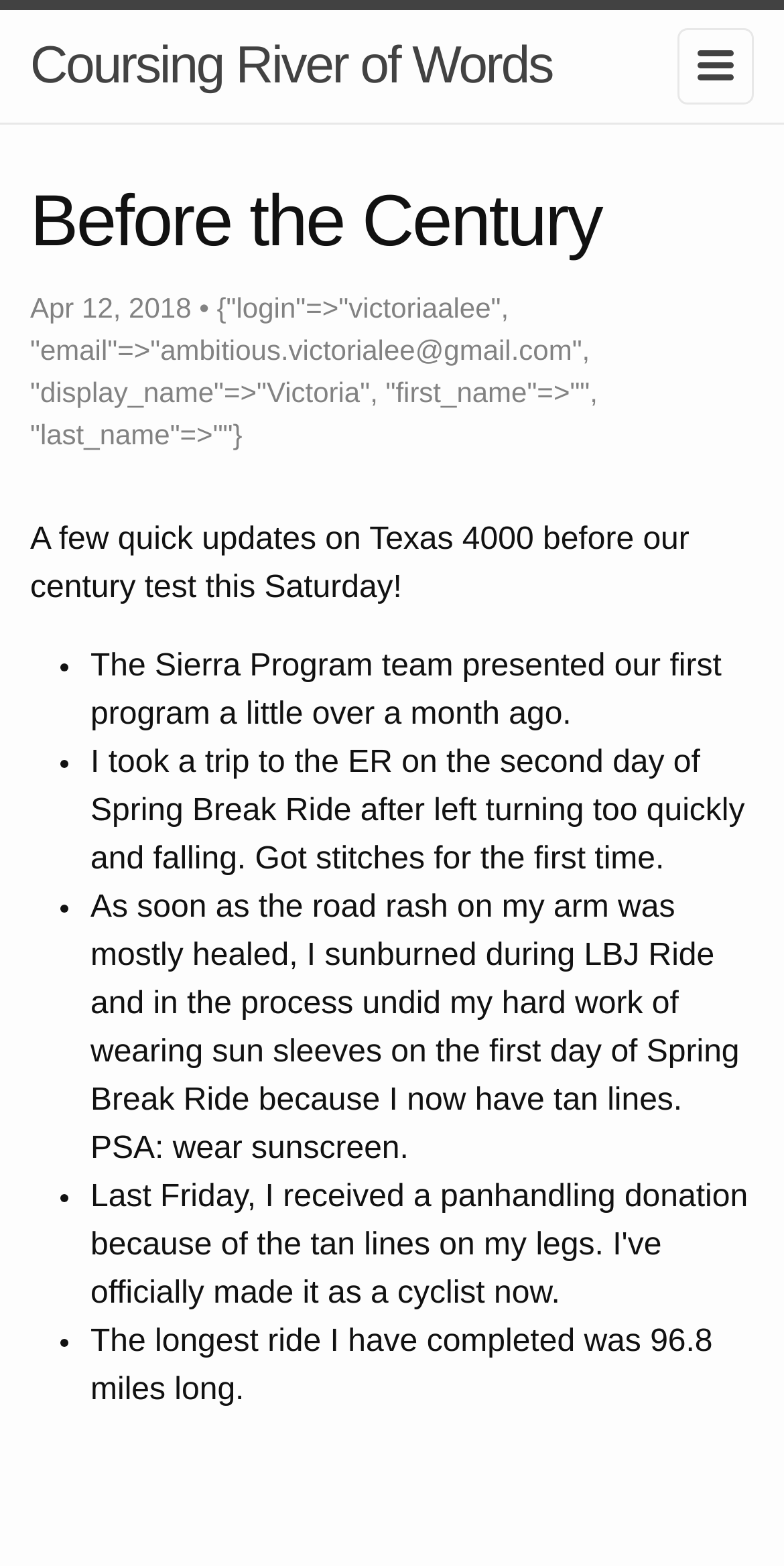What is the name of the program team mentioned in the updates?
Give a one-word or short phrase answer based on the image.

Sierra Program